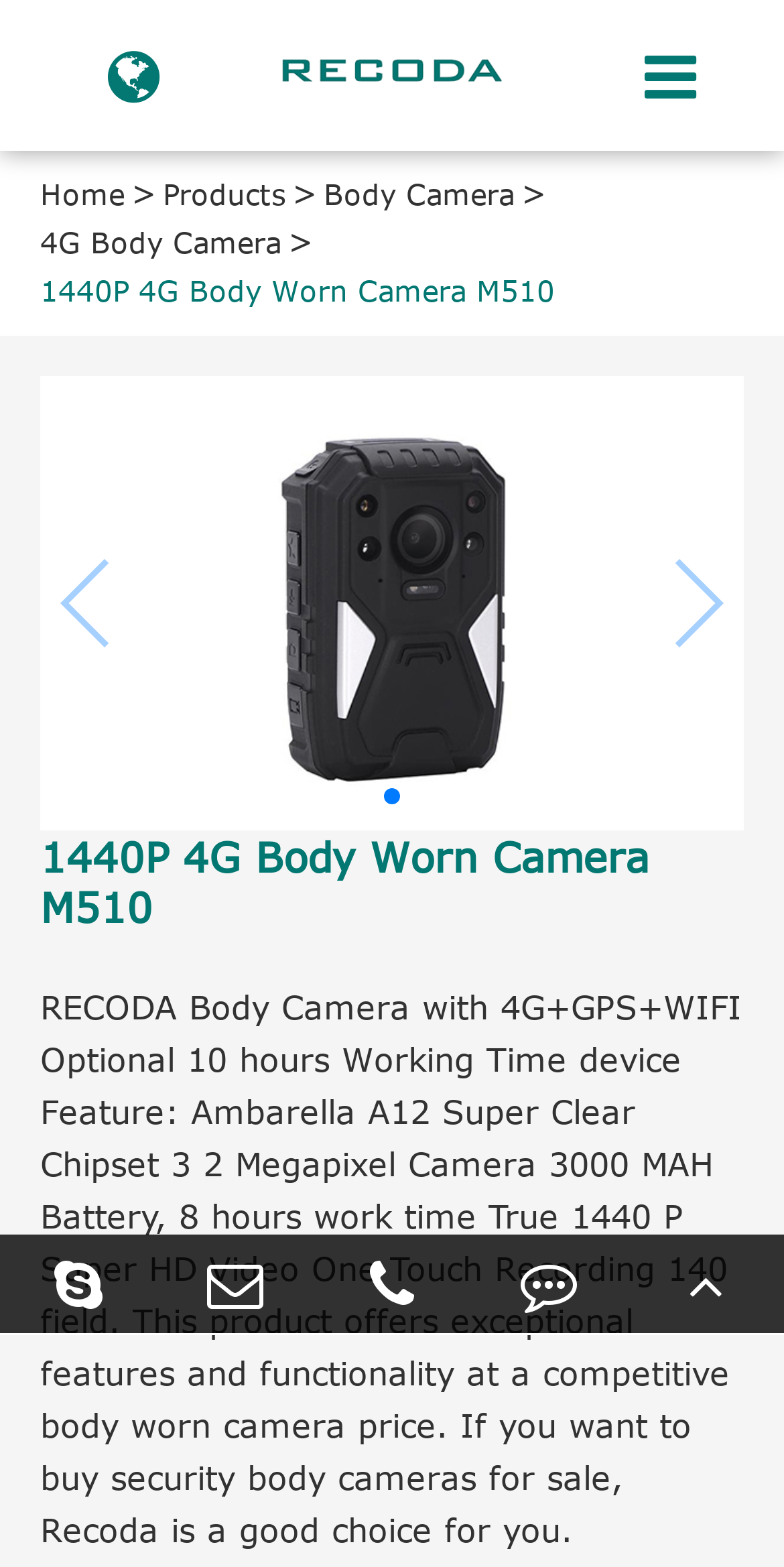Given the element description title="TOP", specify the bounding box coordinates of the corresponding UI element in the format (top-left x, top-left y, bottom-right x, bottom-right y). All values must be between 0 and 1.

[0.8, 0.788, 1.0, 0.851]